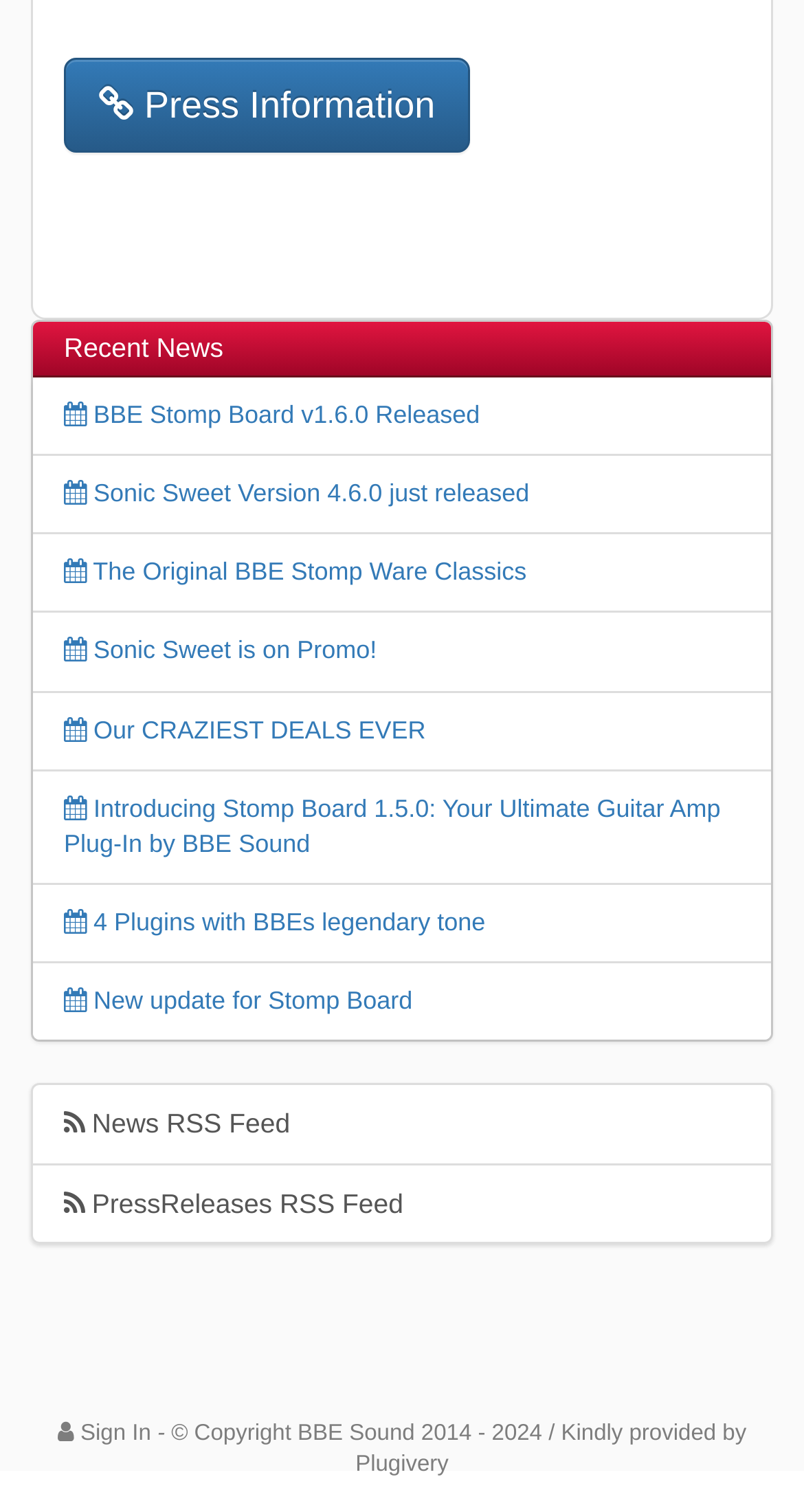Can you provide the bounding box coordinates for the element that should be clicked to implement the instruction: "Subscribe to News RSS Feed"?

[0.038, 0.717, 0.962, 0.77]